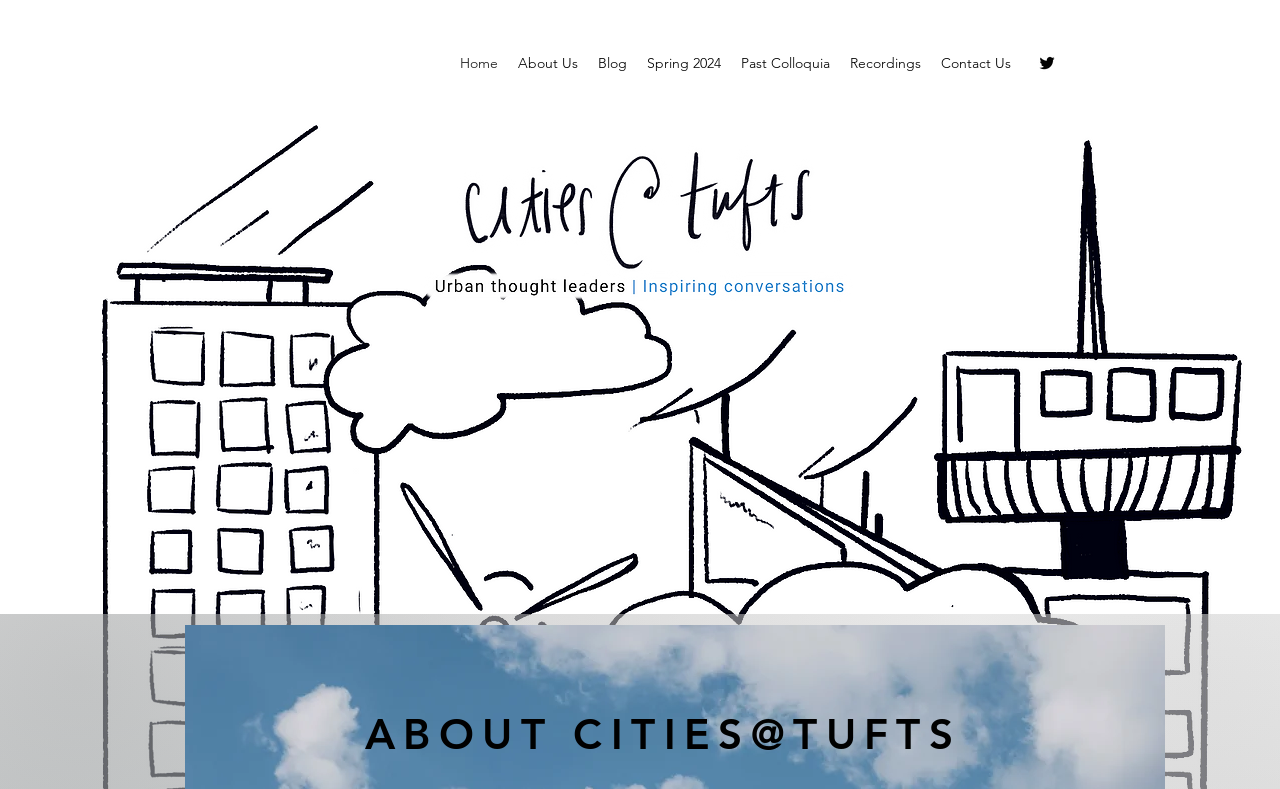Specify the bounding box coordinates of the area to click in order to follow the given instruction: "go to home page."

[0.352, 0.061, 0.397, 0.099]